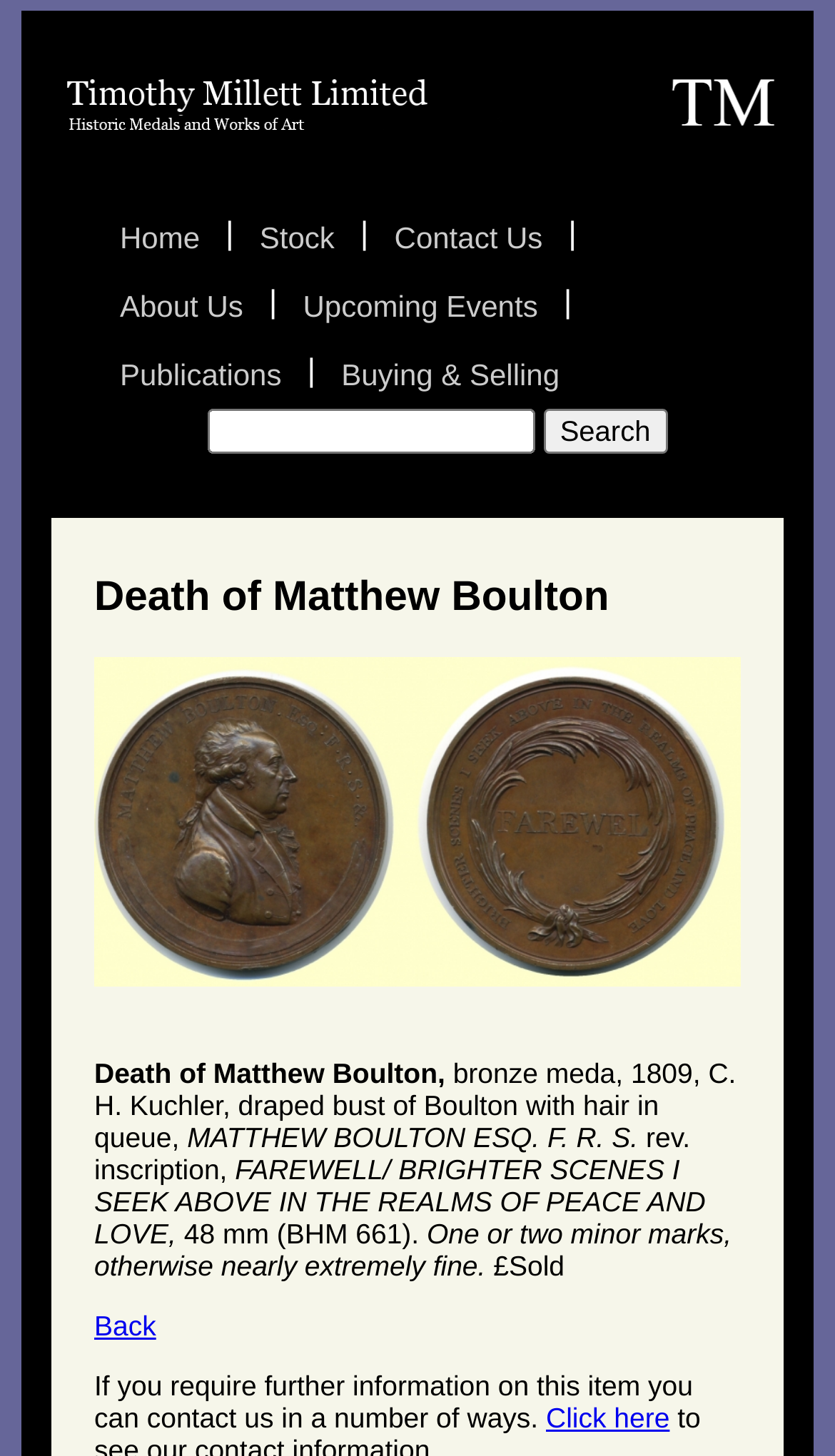Show the bounding box coordinates for the HTML element as described: "alt="Timothy Millett Title"".

[0.062, 0.009, 0.938, 0.115]